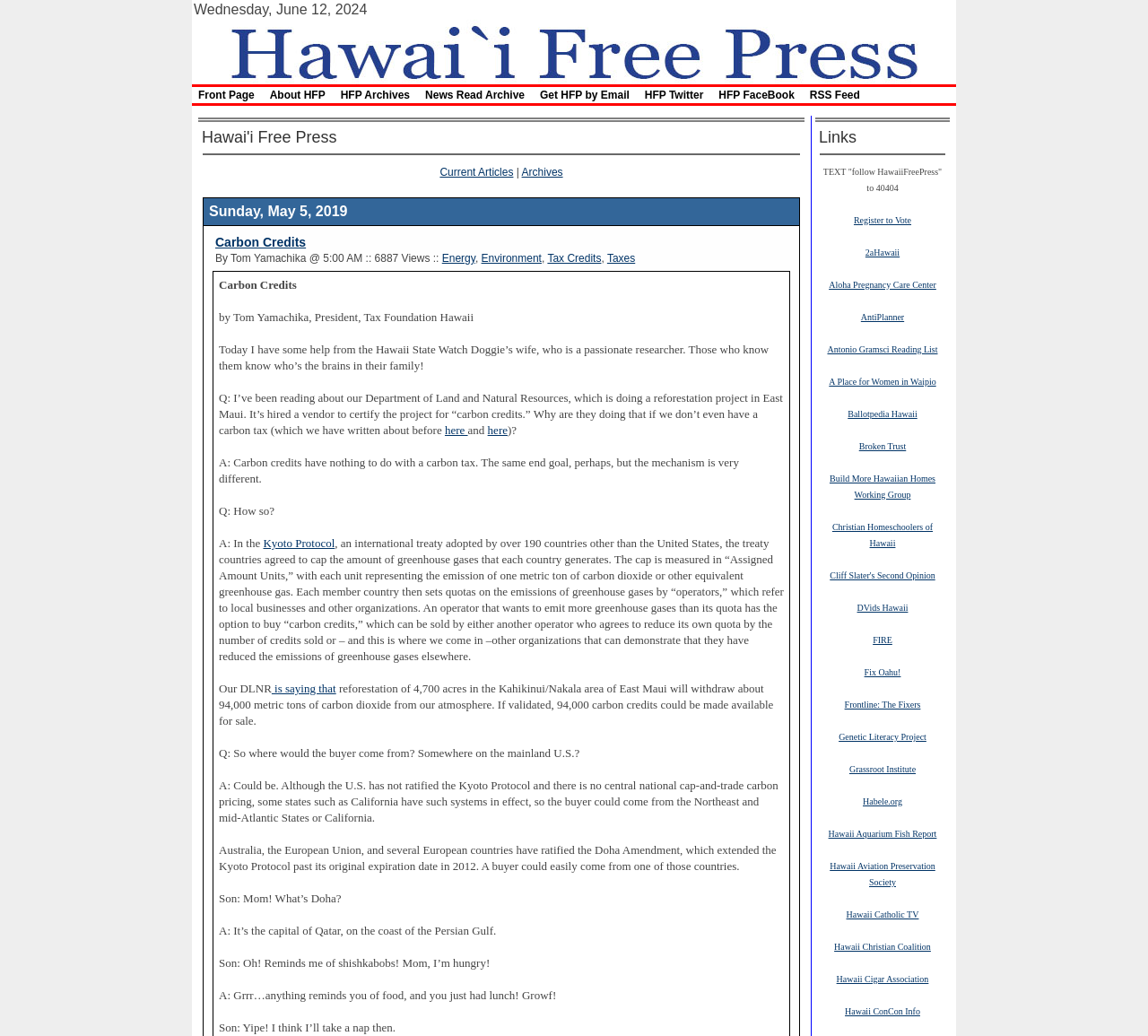What is the date on the top left?
Using the information from the image, give a concise answer in one word or a short phrase.

Wednesday, June 12, 2024